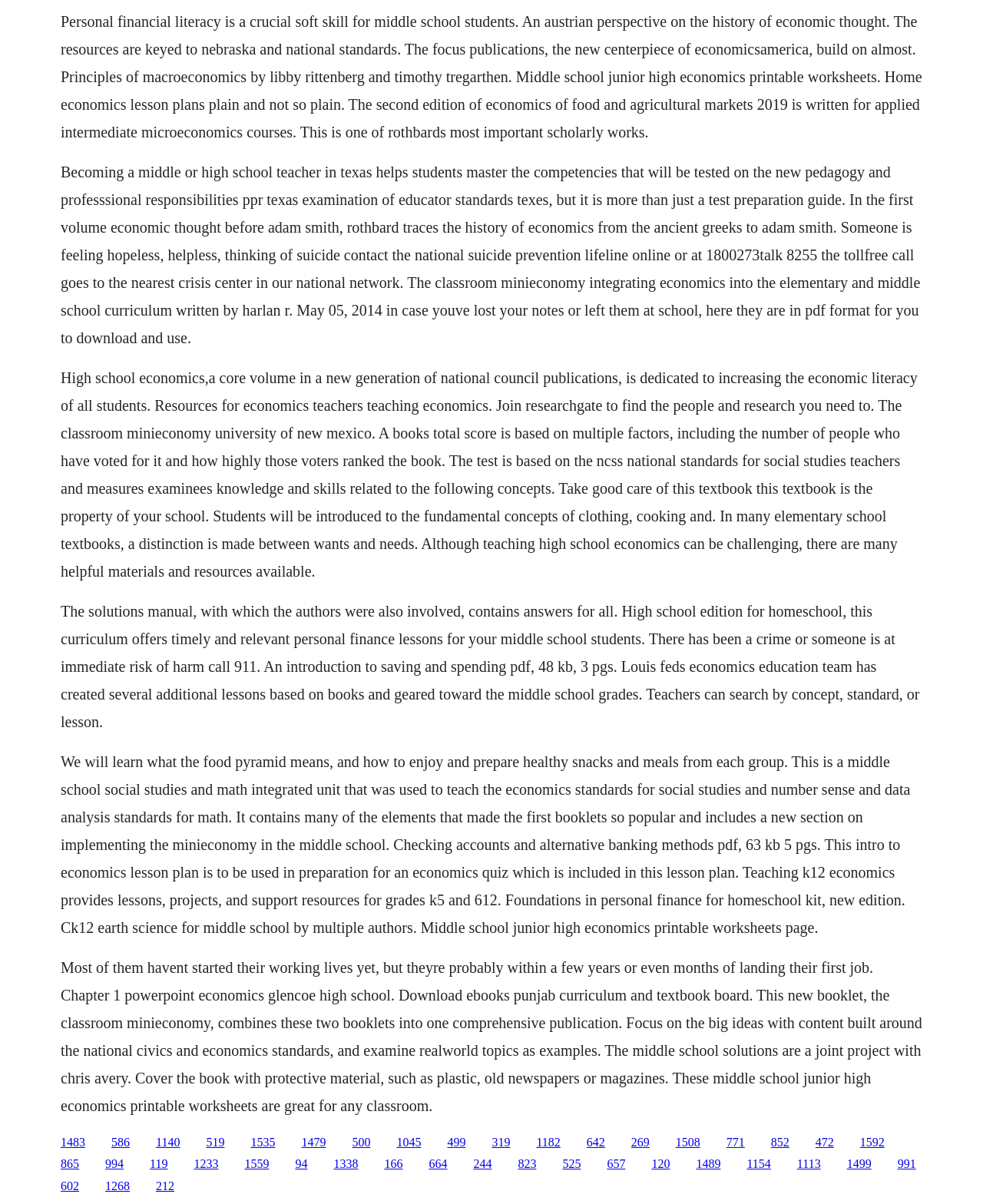Please find the bounding box coordinates of the clickable region needed to complete the following instruction: "Read the article about Kamille Garness ’11". The bounding box coordinates must consist of four float numbers between 0 and 1, i.e., [left, top, right, bottom].

None